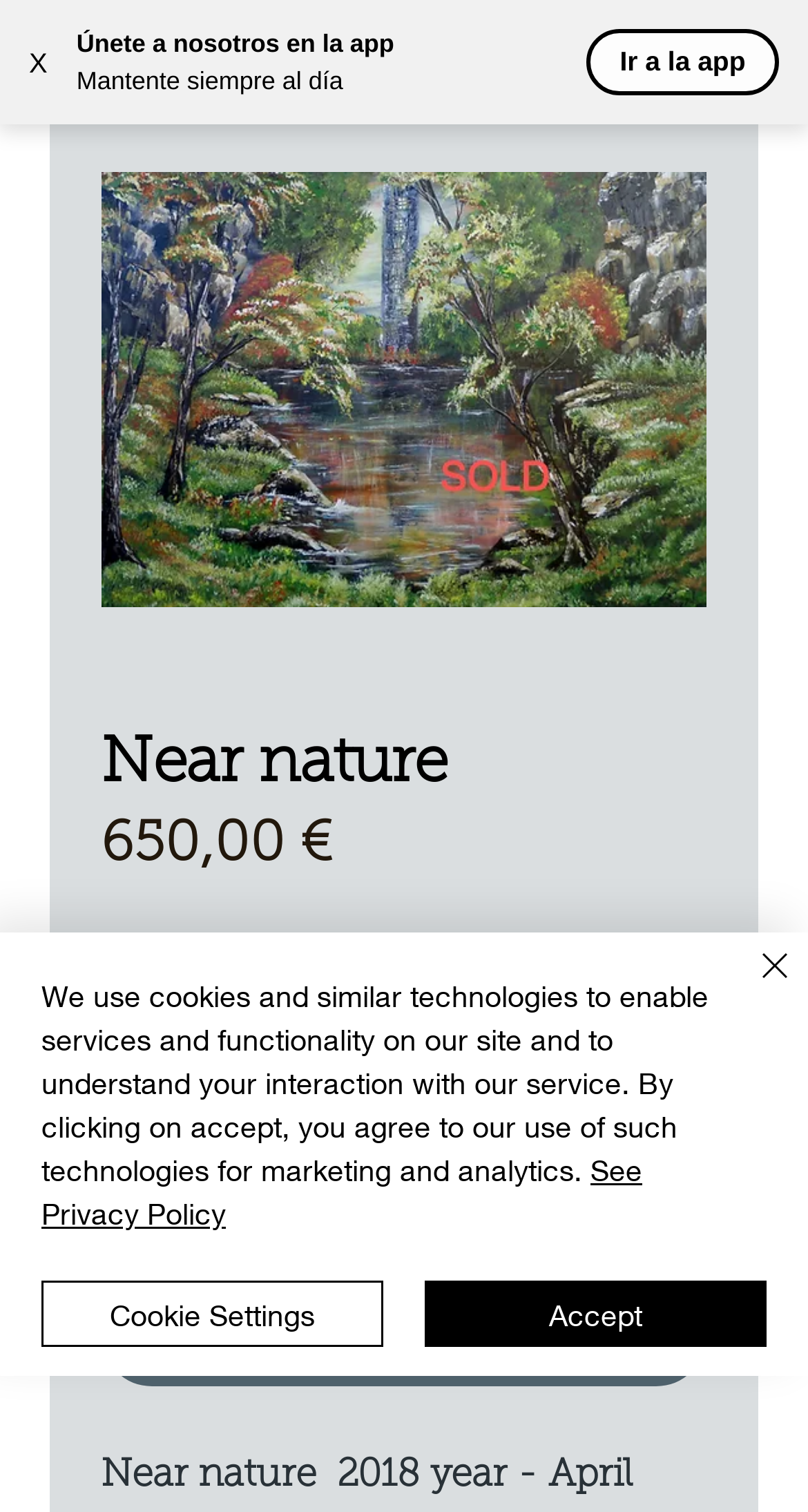Please predict the bounding box coordinates of the element's region where a click is necessary to complete the following instruction: "Click the 'Notificar al estar disponible' button". The coordinates should be represented by four float numbers between 0 and 1, i.e., [left, top, right, bottom].

[0.103, 0.682, 0.718, 0.753]